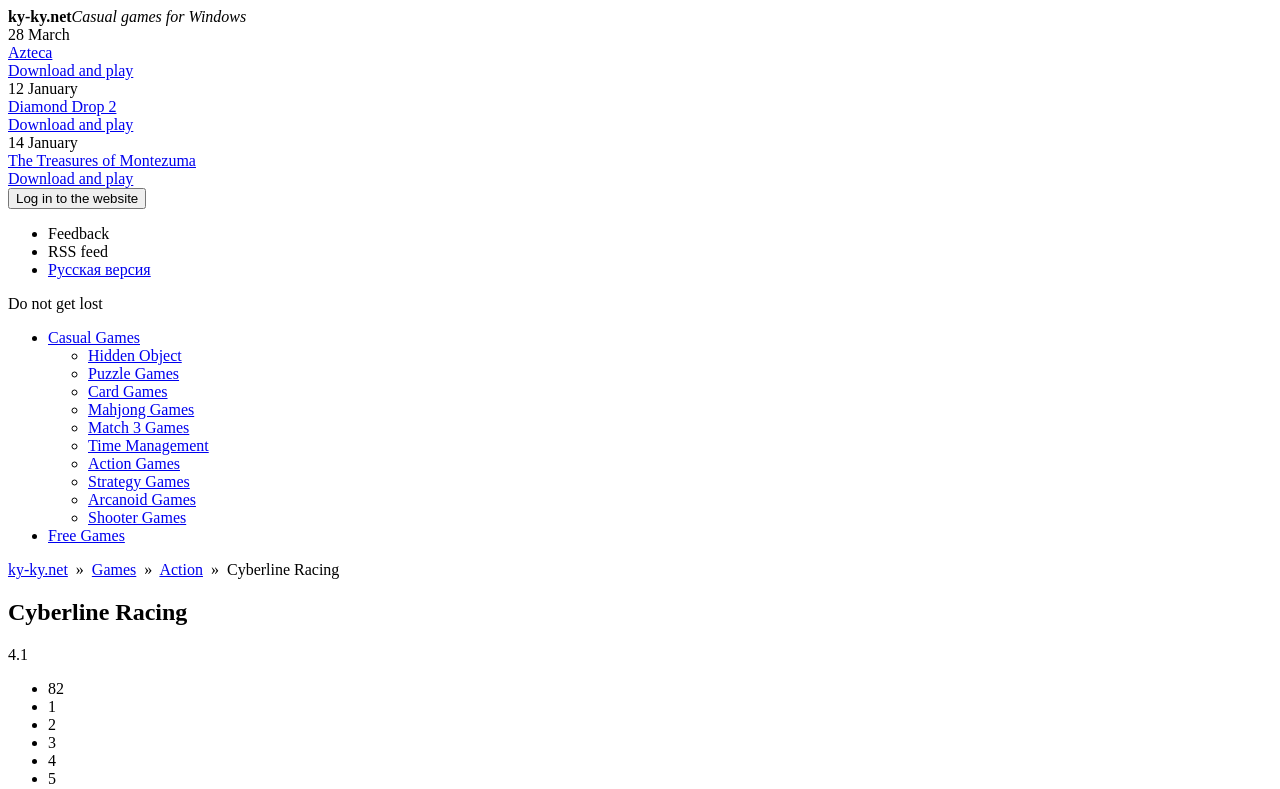How many ratings are available for Cyberline Racing?
From the image, provide a succinct answer in one word or a short phrase.

5